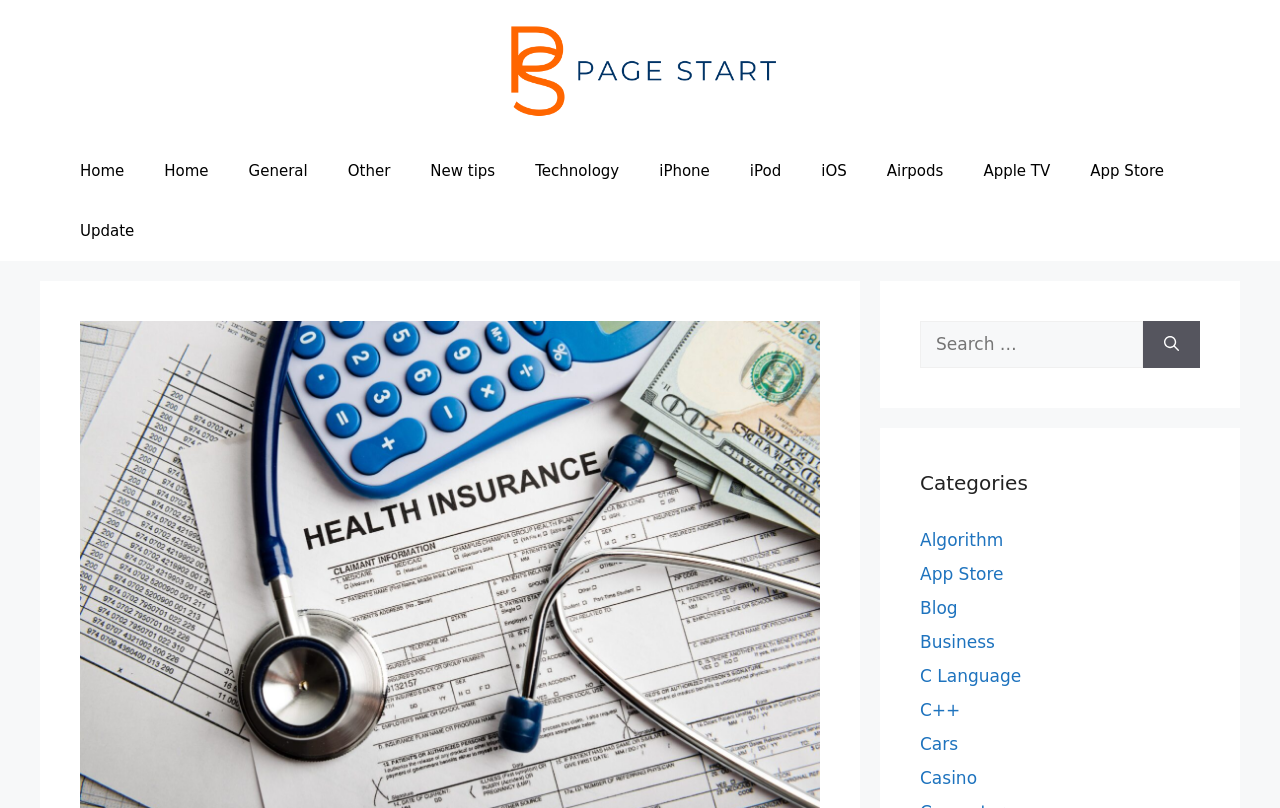Provide a single word or phrase to answer the given question: 
How many links are available in the navigation section?

13